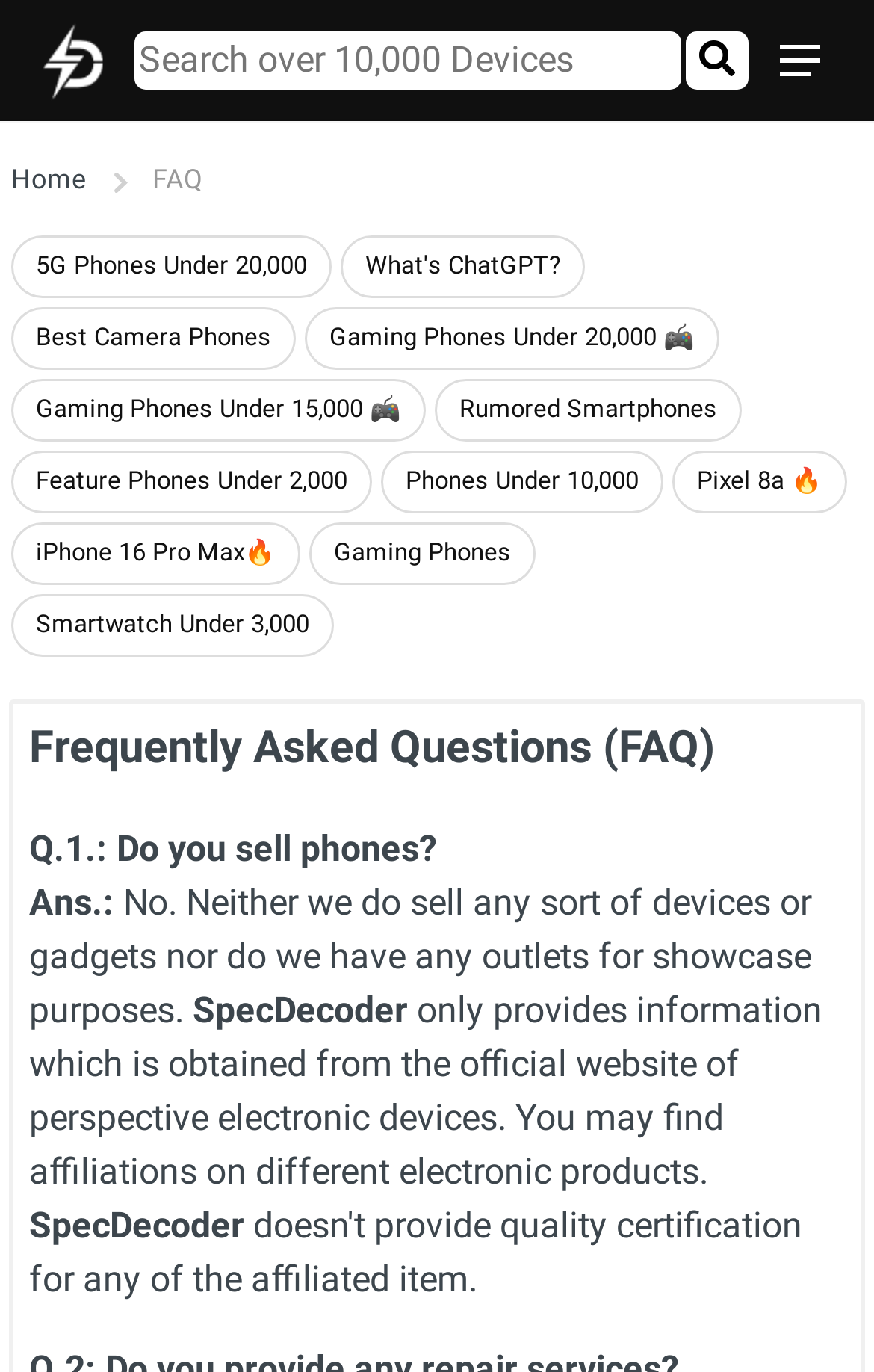Describe all the significant parts and information present on the webpage.

This webpage is titled "FAQ - SpecDecoder" and appears to be a frequently asked questions page for the SpecDecoder website. At the top left, there is a link to "Specdecoder" accompanied by an image of the same name. Next to it, there is a search bar with a placeholder text "Search over 10,000 Devices" and a magnifying glass icon button. On the top right, there is a button with a circular icon and another button with a rectangular icon.

Below the top section, there is a navigation breadcrumb with a link to "Home" and an image. The main content of the page is divided into two sections. The first section contains a list of links to various topics, including "5G Phones Under 20,000", "What's ChatGPT?", "Best Camera Phones", and several others. These links are arranged in a vertical column and take up most of the page's width.

The second section is headed by a title "Frequently Asked Questions (FAQ)" and contains a series of questions and answers. The first question is "Q.1.: Do you sell phones?" and the answer is a lengthy text explaining that SpecDecoder does not sell phones or gadgets and only provides information obtained from official websites of electronic devices. The answer also mentions that there may be affiliations on different electronic products. The FAQ section appears to be a single question and answer, but it may be a scrolling section with more questions and answers below.